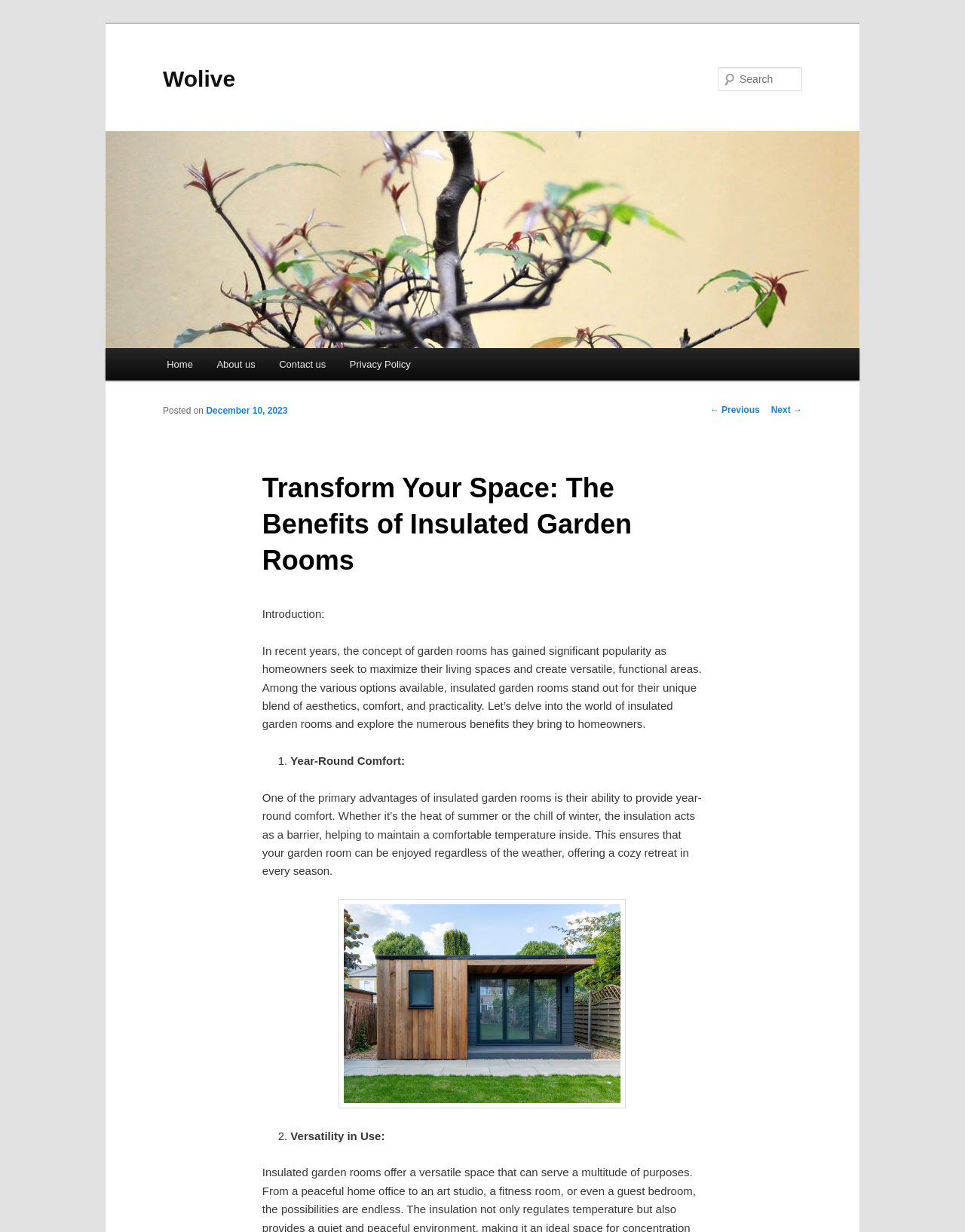Determine the bounding box for the UI element that matches this description: "December 10, 2023".

[0.214, 0.329, 0.298, 0.337]